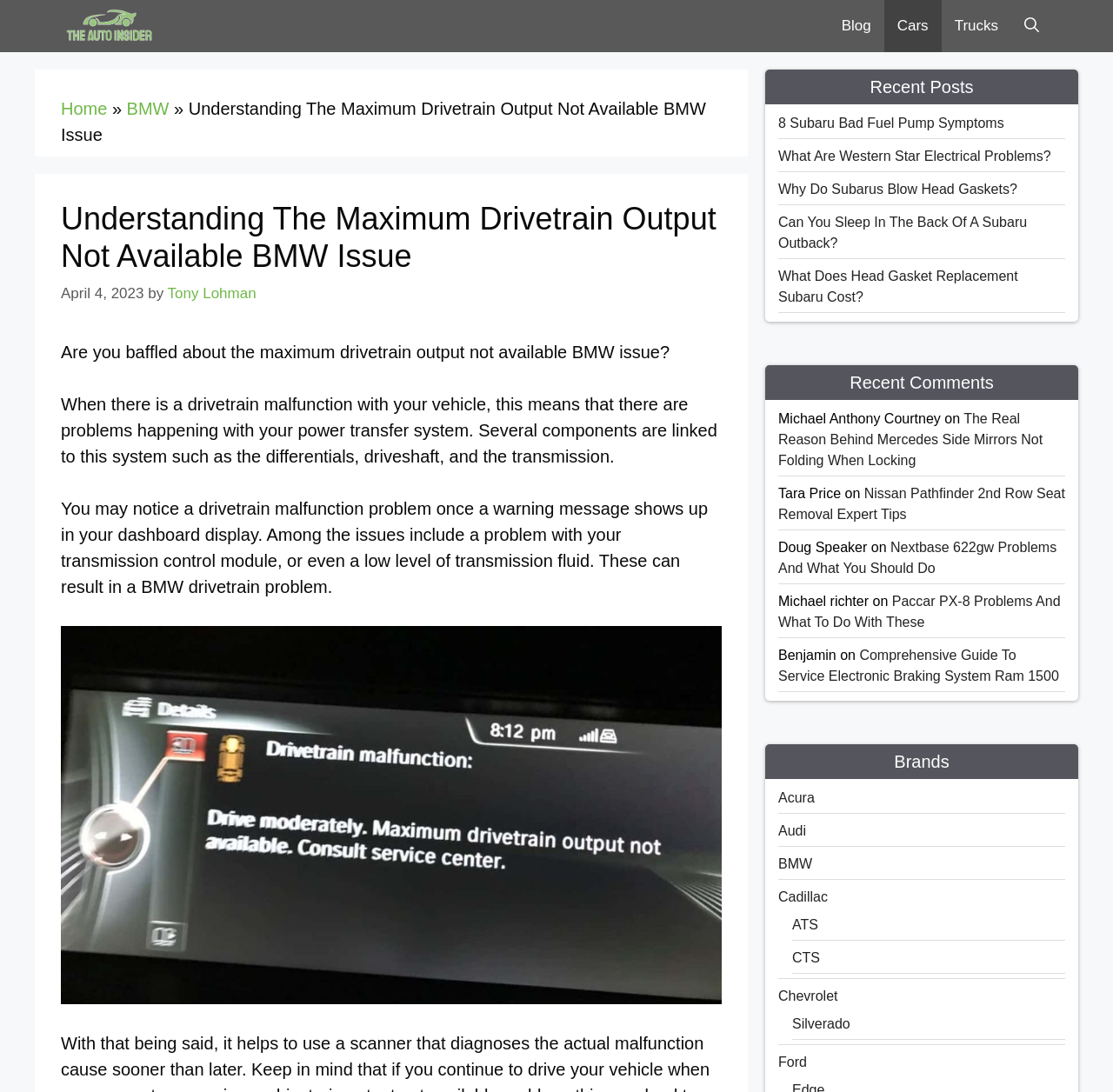Refer to the image and offer a detailed explanation in response to the question: What is the topic of the main article?

The main article is about the maximum drivetrain output not available BMW issue, which is indicated by the heading 'Understanding The Maximum Drivetrain Output Not Available BMW Issue' and the content that follows.